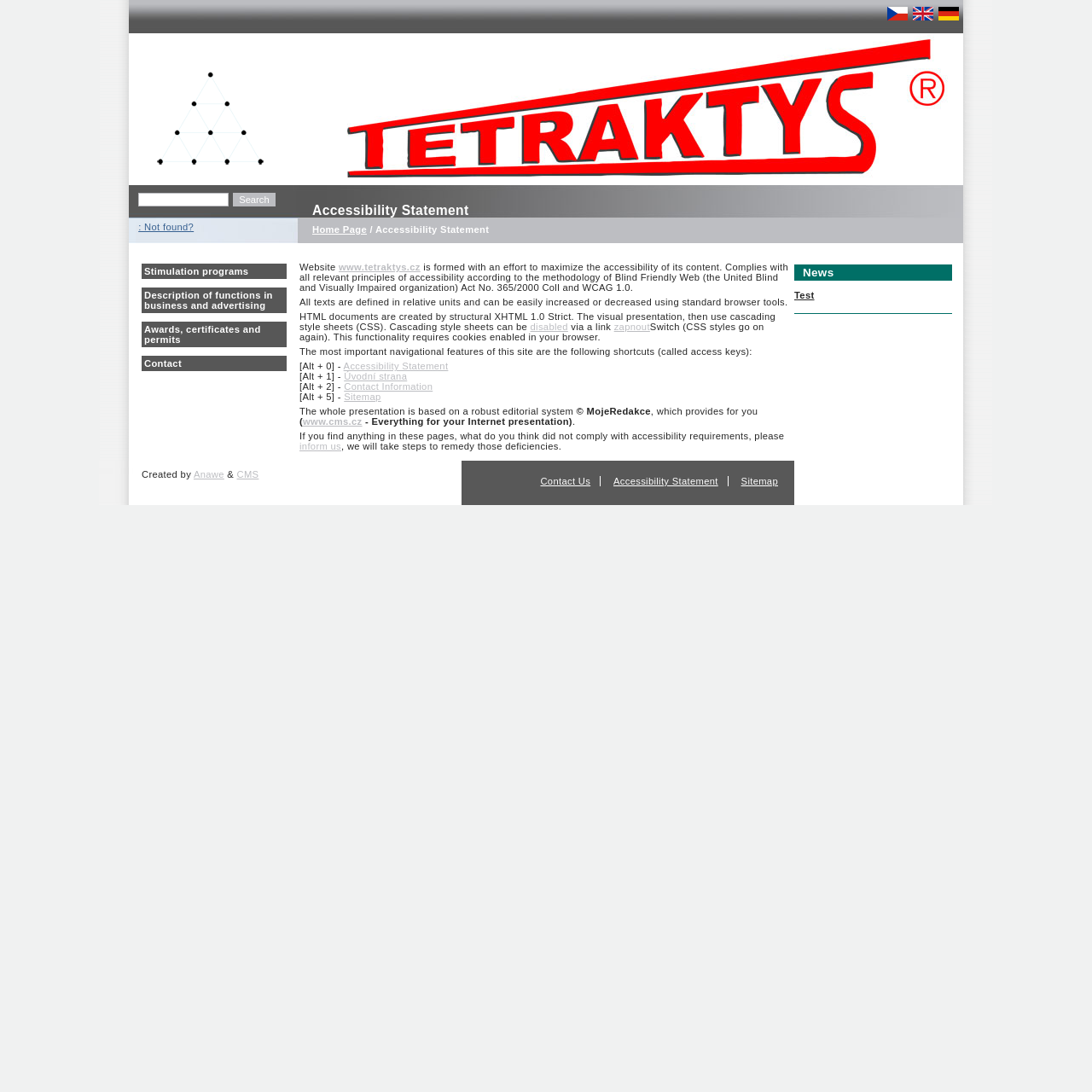Provide a one-word or short-phrase answer to the question:
What is the name of the editorial system used by the website?

MojeRedakce